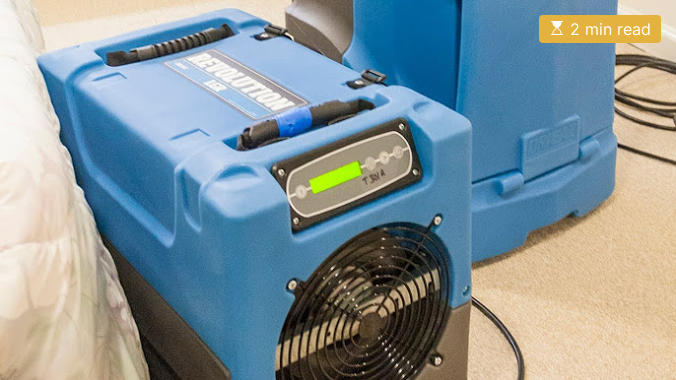Elaborate on all the key elements and details present in the image.

The image features two blue Dri-Eaz Revolution air movers positioned in a room, highlighting their use in enhancing indoor air quality. The closer unit, equipped with a digital display, is designed for efficiency in airflow management, making it ideal for drying and dehumidifying spaces. The image conveys a calm, organized environment crucial for maintaining comfortable and healthy indoor conditions. Accompanying the image is a note indicating an estimated read time of two minutes, suggesting that the content surrounding this image provides quick, accessible information on utilizing Dri-Eaz products for improving indoor climates.